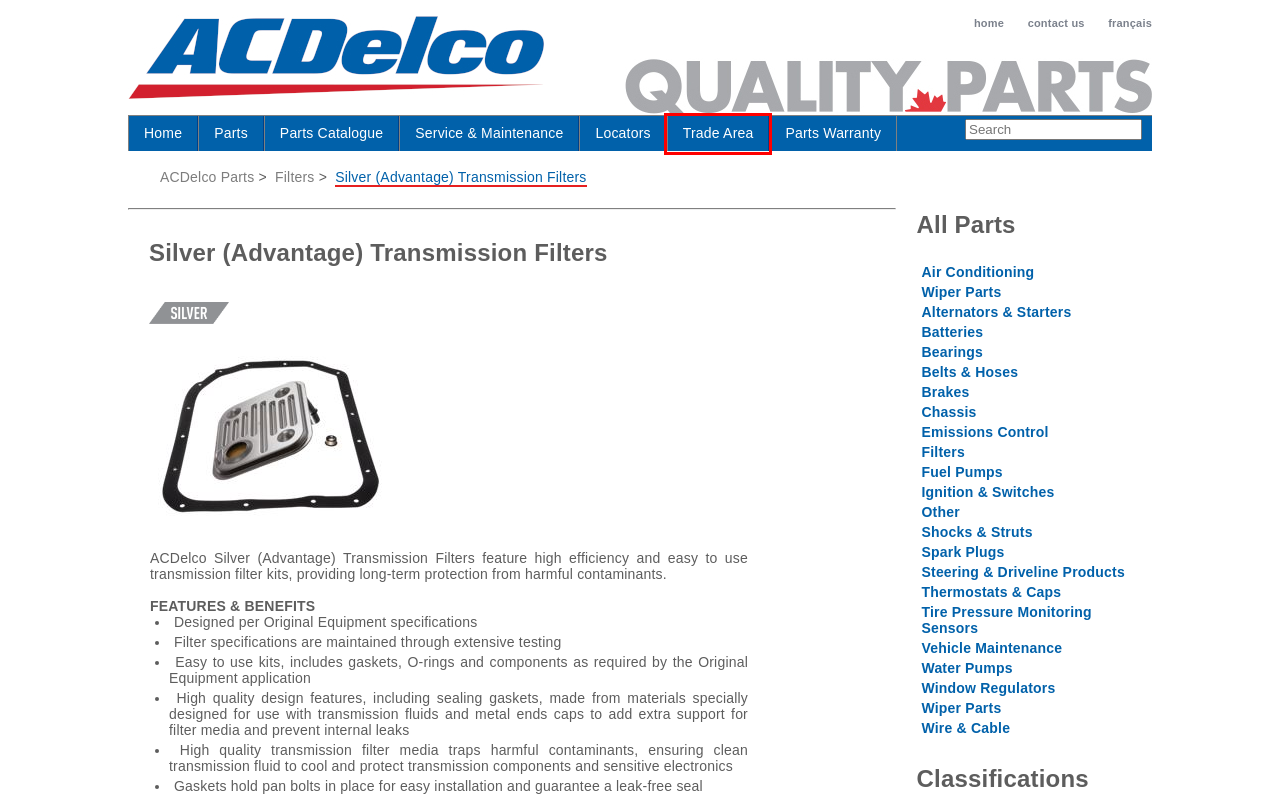You are provided with a screenshot of a webpage that includes a red rectangle bounding box. Please choose the most appropriate webpage description that matches the new webpage after clicking the element within the red bounding box. Here are the candidates:
A. ACDelco Canada • Pages
B. ACDelco Canada • Parts Warranty
C. ACDelco Canada • ACDelco Service and Maintenance
D. ACDelco Canada • ACDelco Oil and Air Filters
E. ACDelco Canada • ACDelco Automotive Parts Listing
F. ACDelco Canada • ACDelco Trade Area
G. ACDelco Canada • Locator Tool
H. ACDelco Canada • Submit | Contactus

F